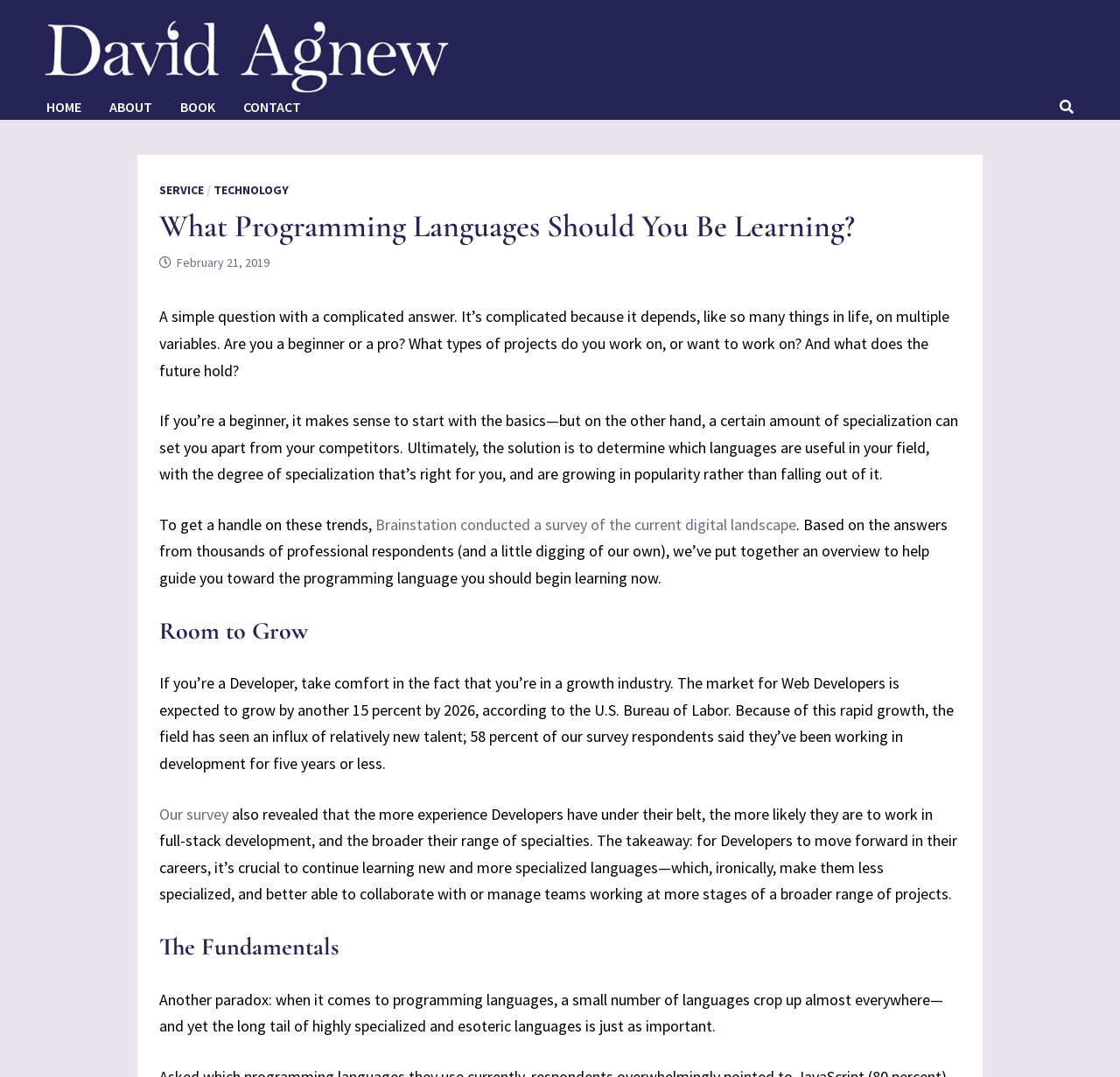Locate the UI element that matches the description Home in the webpage screenshot. Return the bounding box coordinates in the format (top-left x, top-left y, bottom-right x, bottom-right y), with values ranging from 0 to 1.

[0.029, 0.087, 0.085, 0.111]